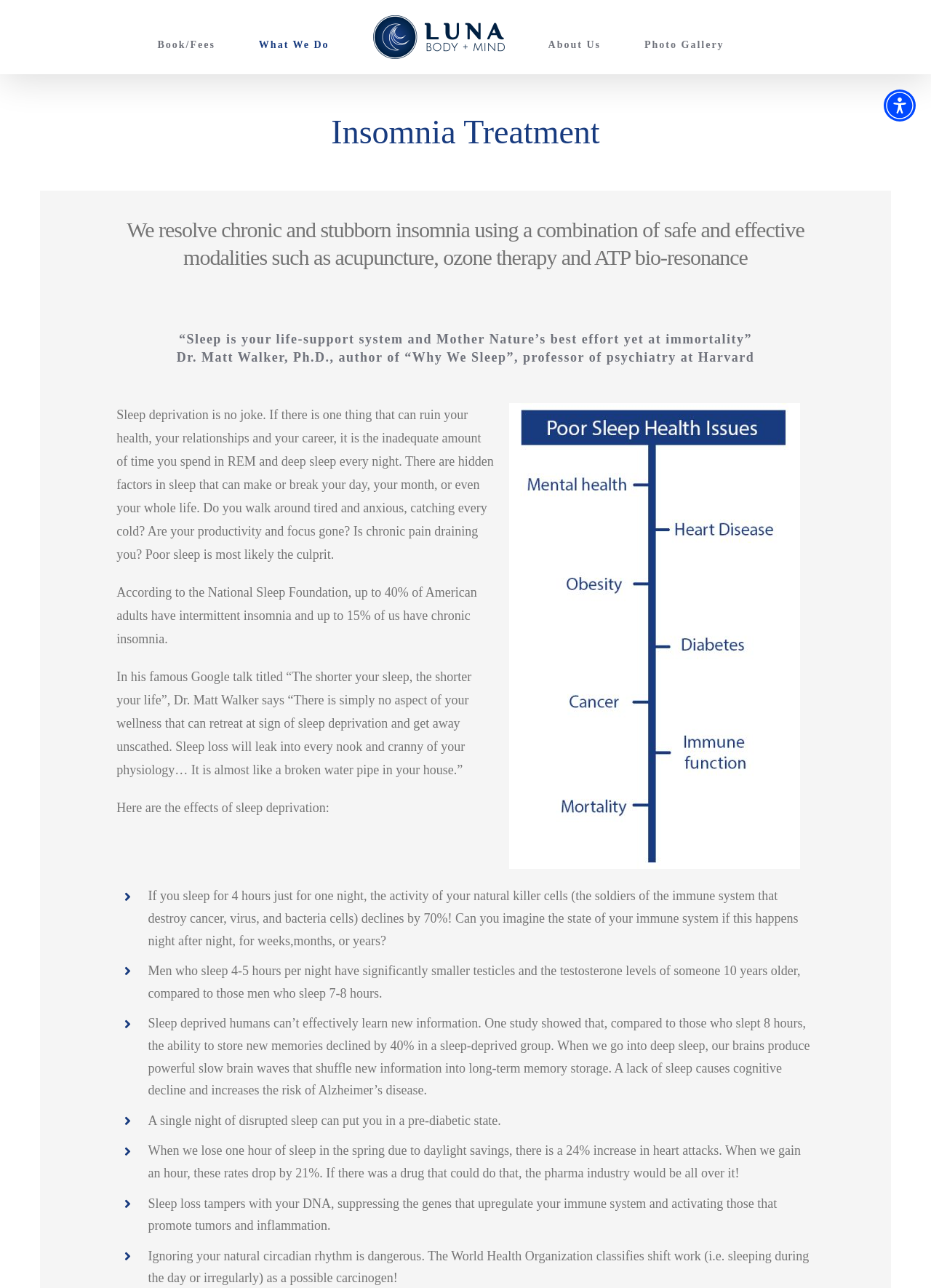Using the provided element description: "aria-label="Accessibility Menu" title="Accessibility Menu"", identify the bounding box coordinates. The coordinates should be four floats between 0 and 1 in the order [left, top, right, bottom].

[0.949, 0.069, 0.984, 0.094]